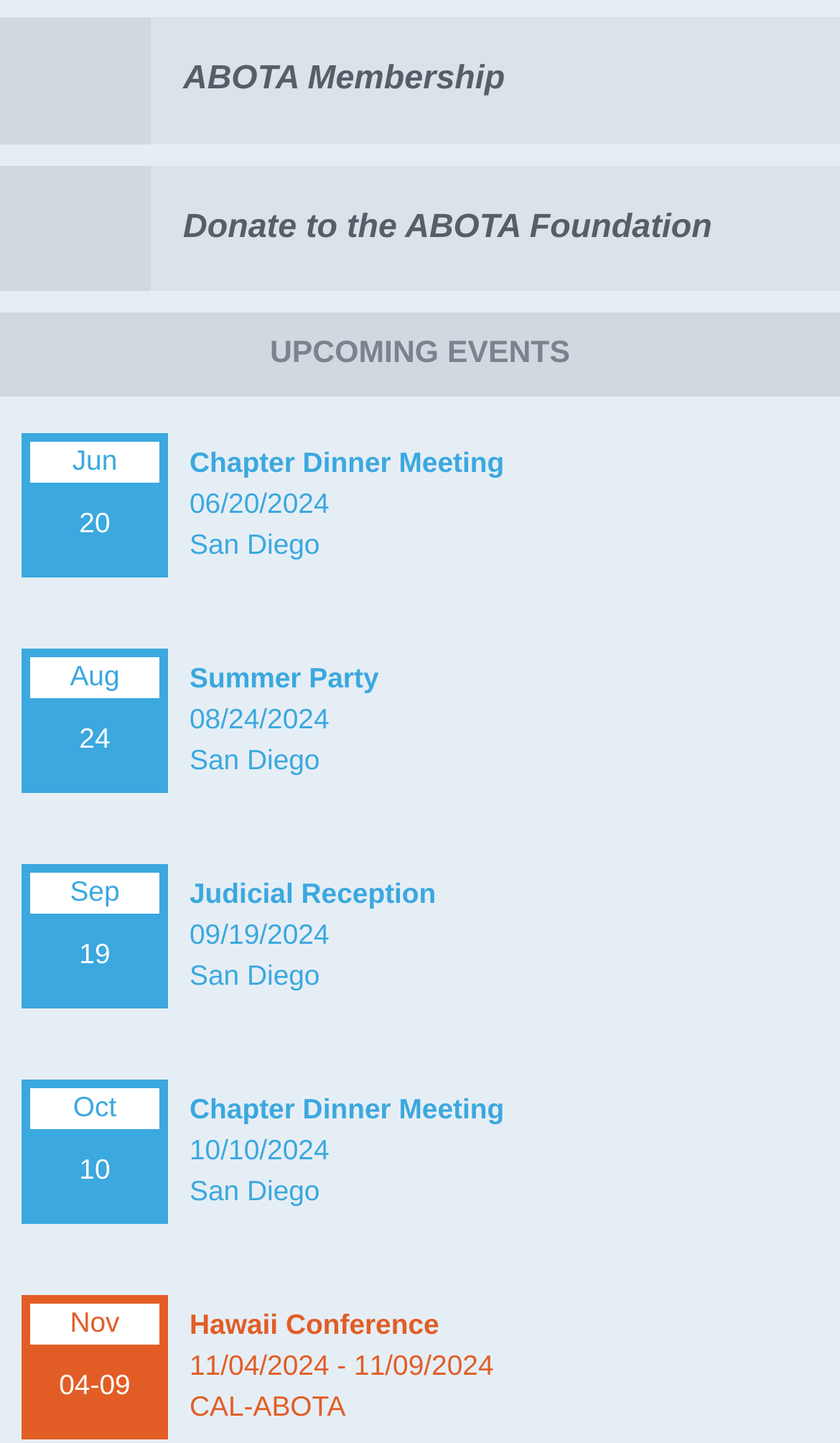What is the location of the upcoming events?
Look at the image and answer the question using a single word or phrase.

San Diego